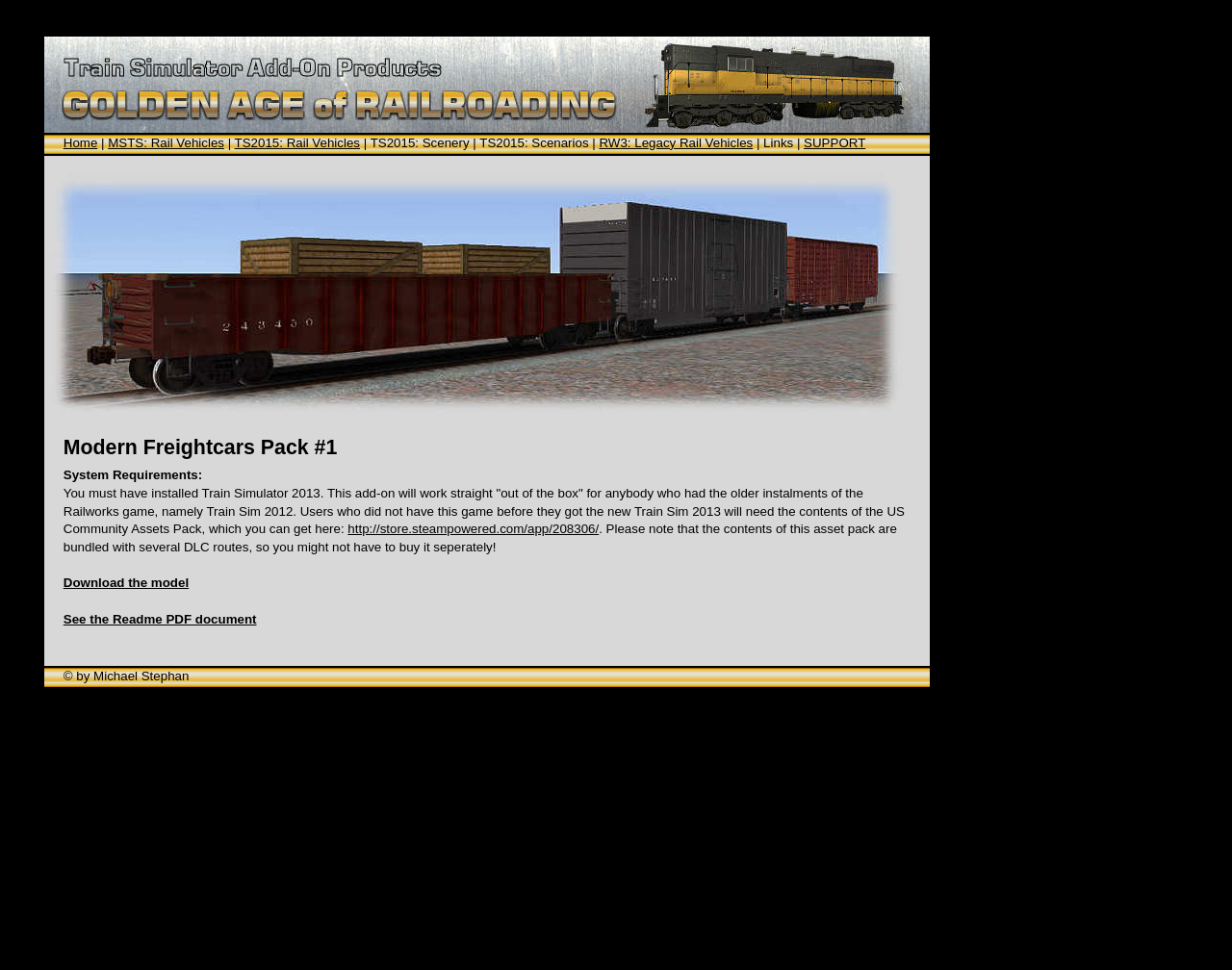Please provide the bounding box coordinates for the element that needs to be clicked to perform the instruction: "go to Alaska Air page". The coordinates must consist of four float numbers between 0 and 1, formatted as [left, top, right, bottom].

None